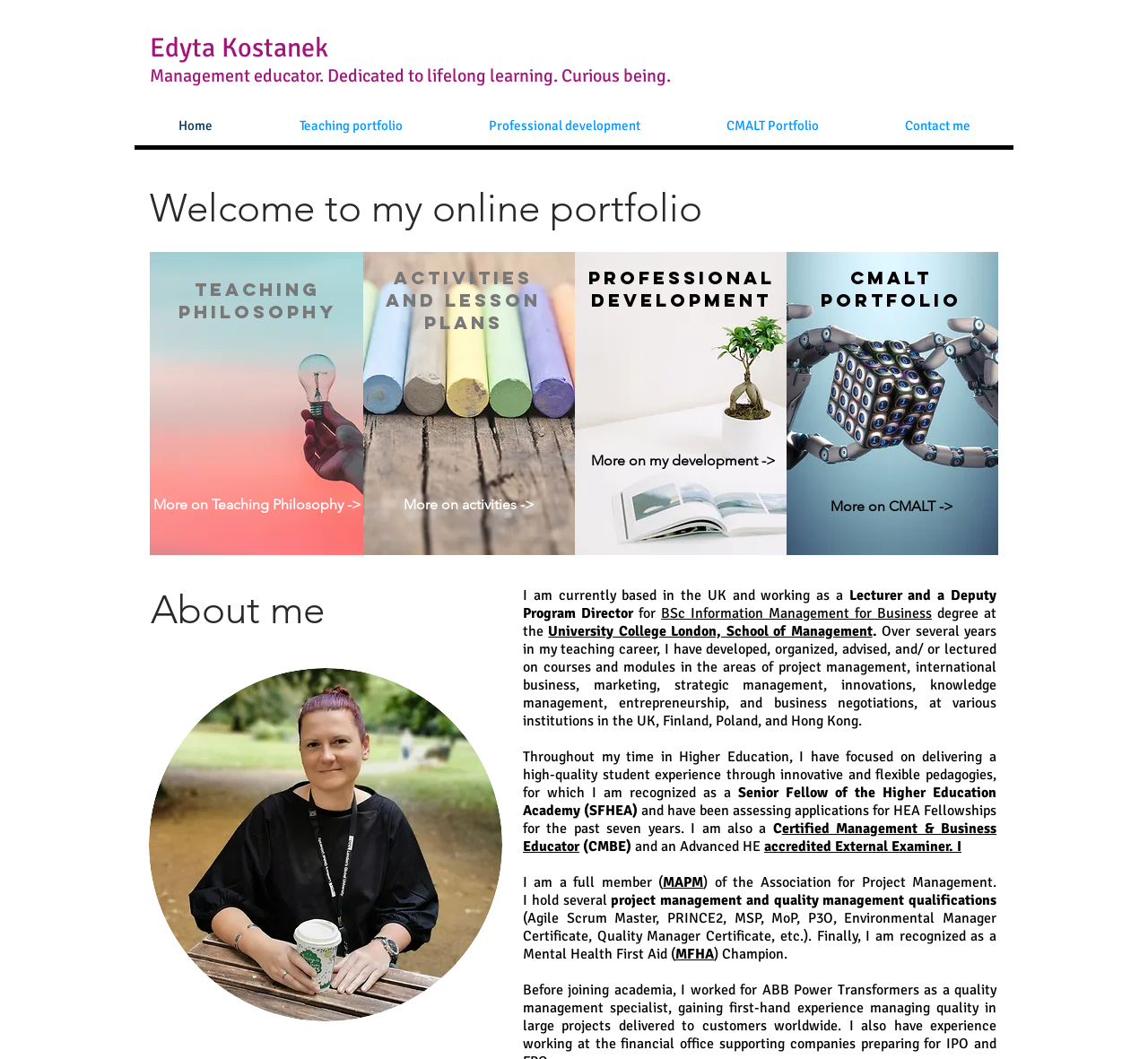Provide the bounding box for the UI element matching this description: "Home".

[0.117, 0.091, 0.223, 0.147]